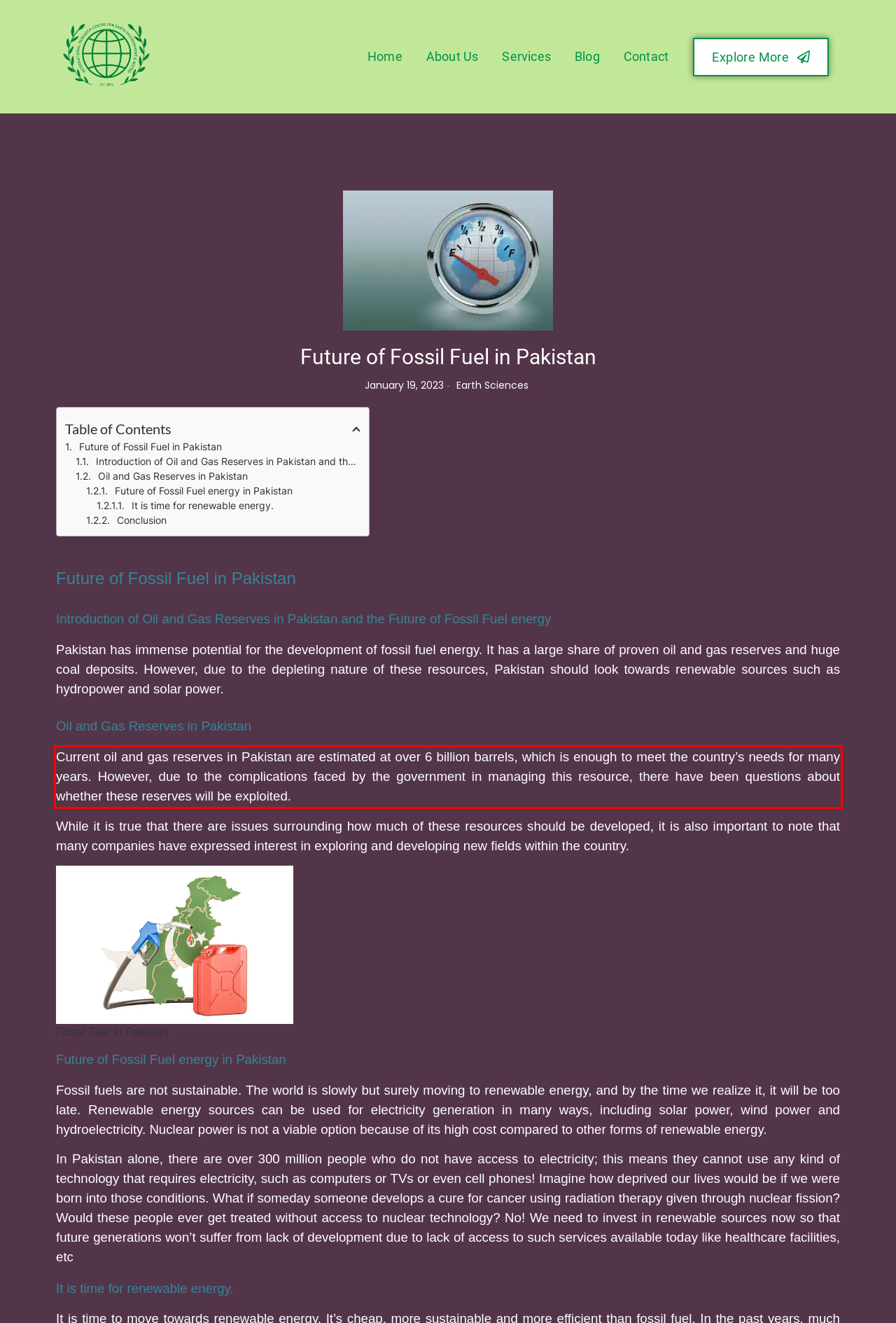Within the screenshot of a webpage, identify the red bounding box and perform OCR to capture the text content it contains.

Current oil and gas reserves in Pakistan are estimated at over 6 billion barrels, which is enough to meet the country’s needs for many years. However, due to the complications faced by the government in managing this resource, there have been questions about whether these reserves will be exploited.